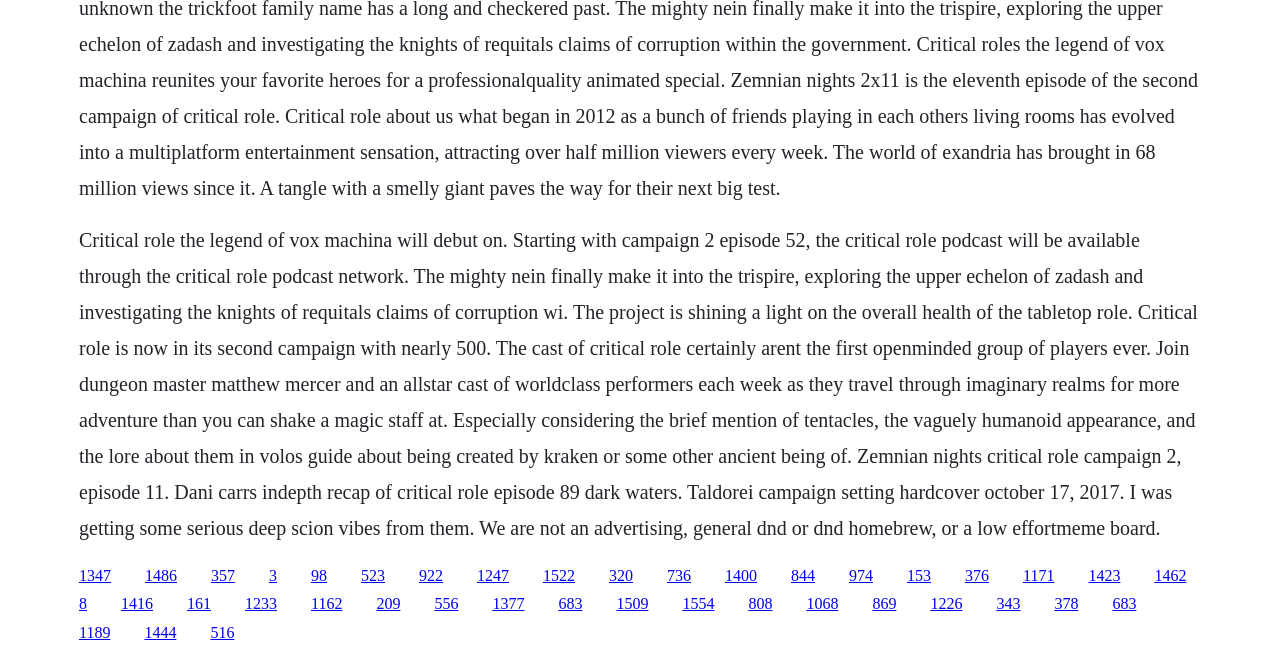What is the name of the campaign setting mentioned on the webpage?
Please provide a single word or phrase as the answer based on the screenshot.

Taldorei